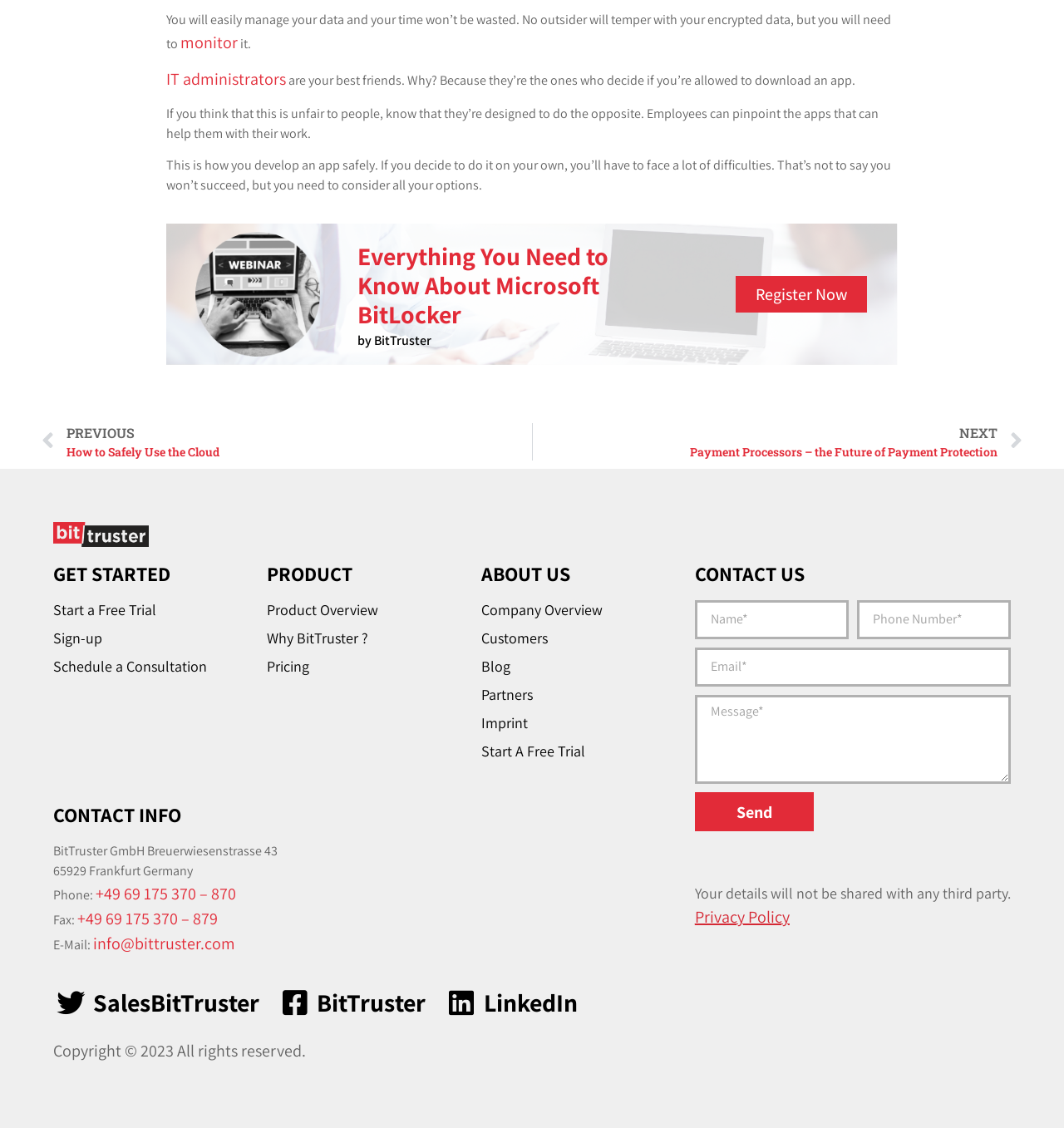What is the purpose of IT administrators?
Give a comprehensive and detailed explanation for the question.

According to the webpage, IT administrators are responsible for deciding whether an employee is allowed to download an app, which implies that their purpose is to control and manage app downloads within an organization.